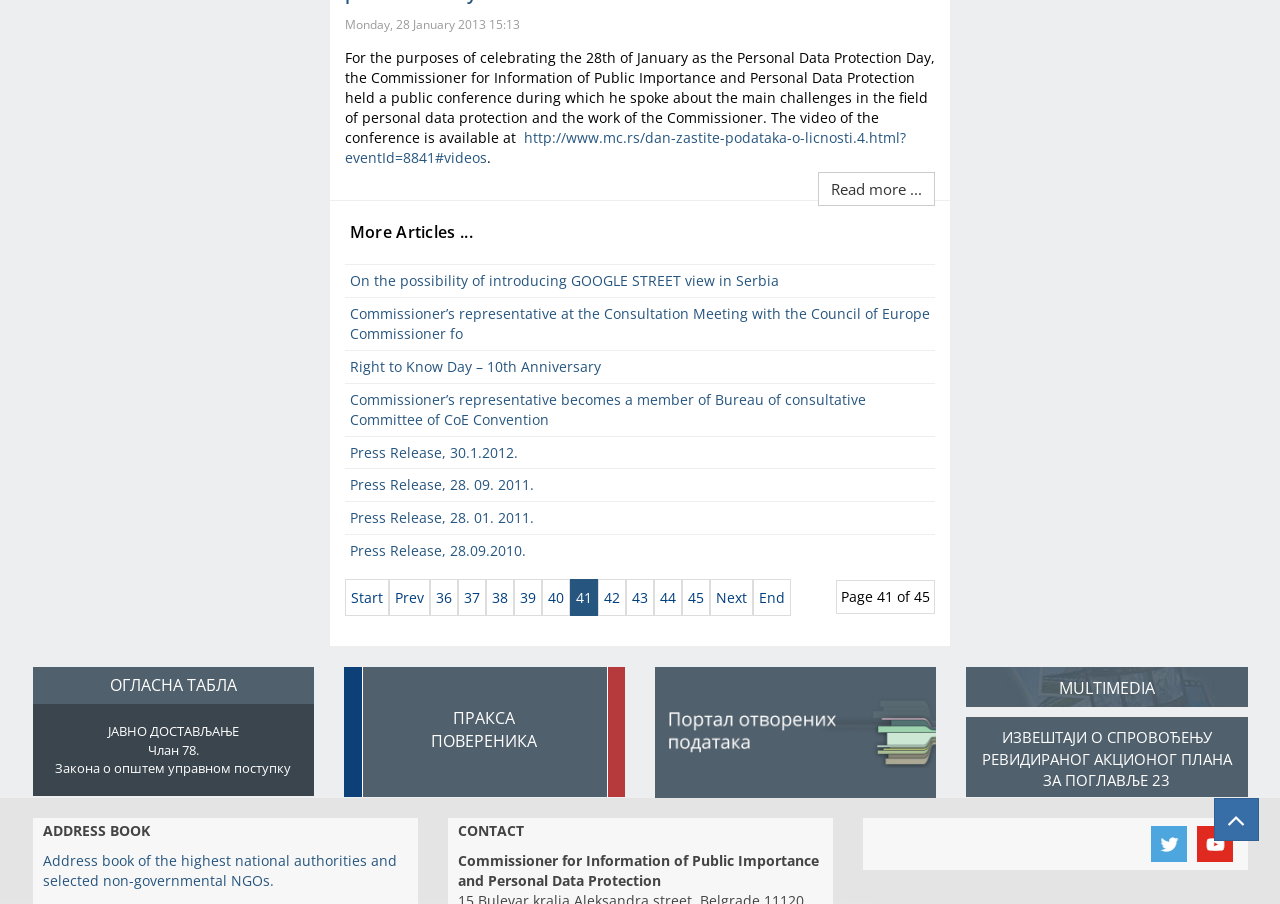Please identify the bounding box coordinates of the element's region that I should click in order to complete the following instruction: "Go to Member's Area". The bounding box coordinates consist of four float numbers between 0 and 1, i.e., [left, top, right, bottom].

None